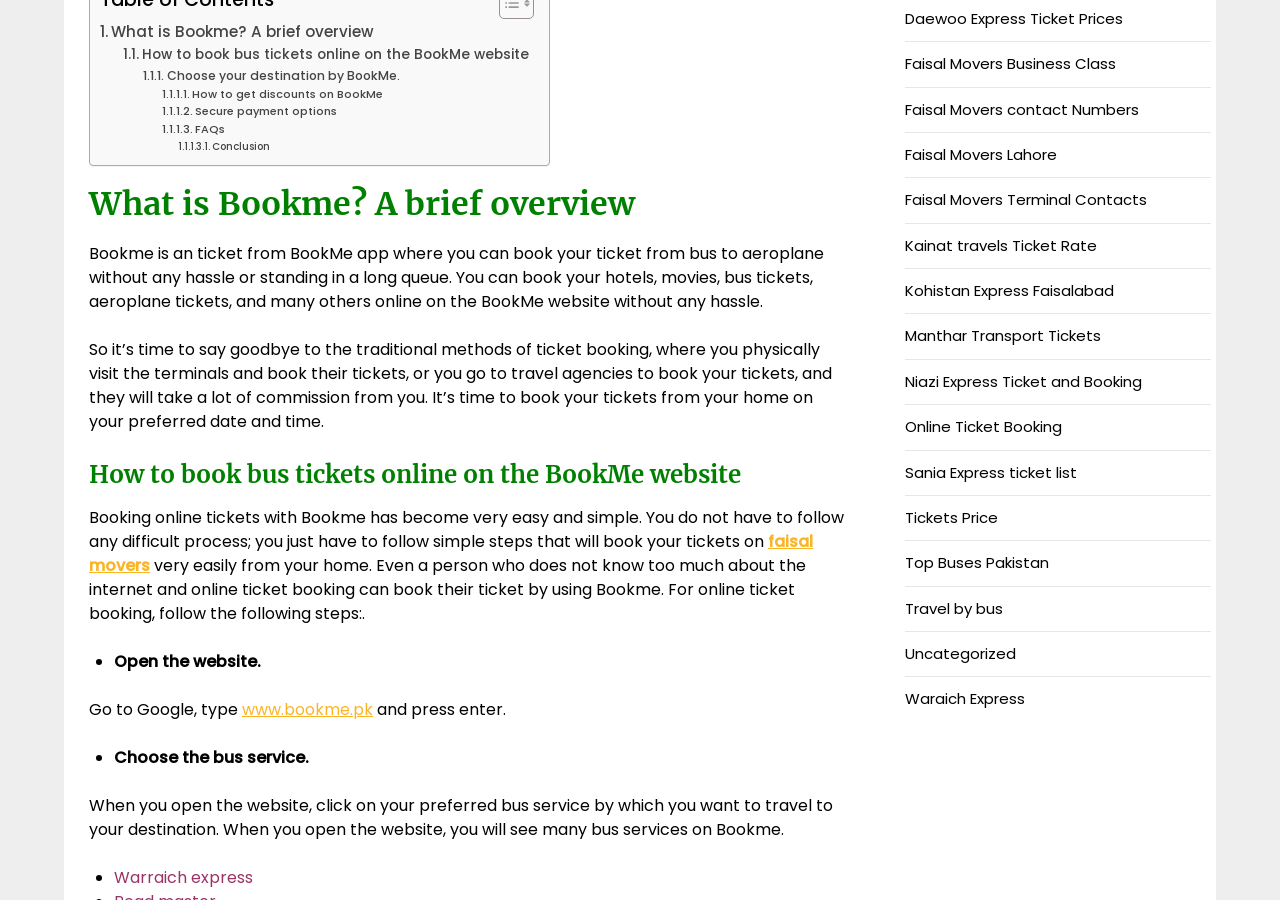What types of tickets can be booked on BookMe?
Based on the image, respond with a single word or phrase.

Bus, aeroplane, hotels, movies